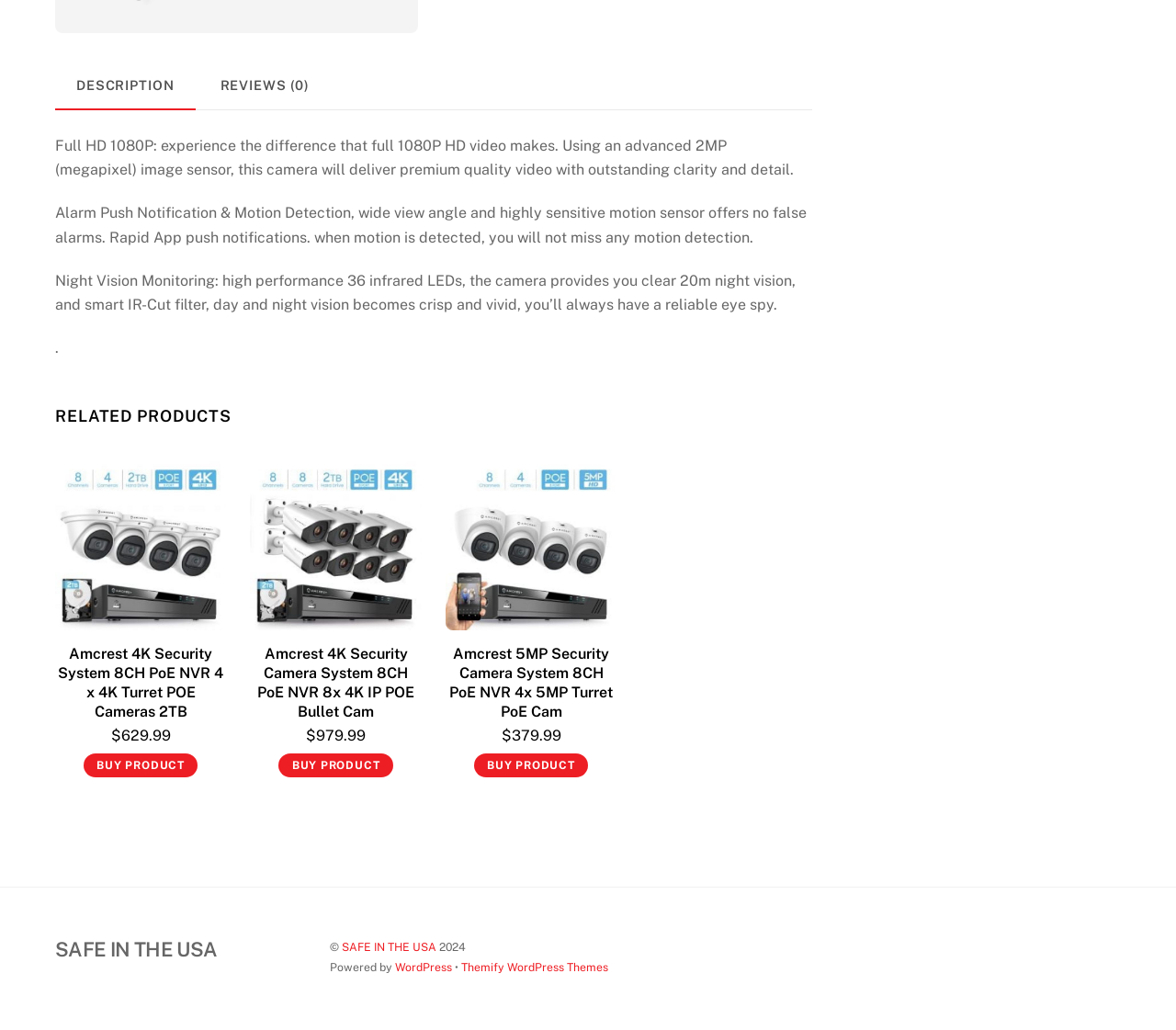Bounding box coordinates are to be given in the format (top-left x, top-left y, bottom-right x, bottom-right y). All values must be floating point numbers between 0 and 1. Provide the bounding box coordinate for the UI element described as: SAFE IN THE USA

[0.047, 0.91, 0.185, 0.933]